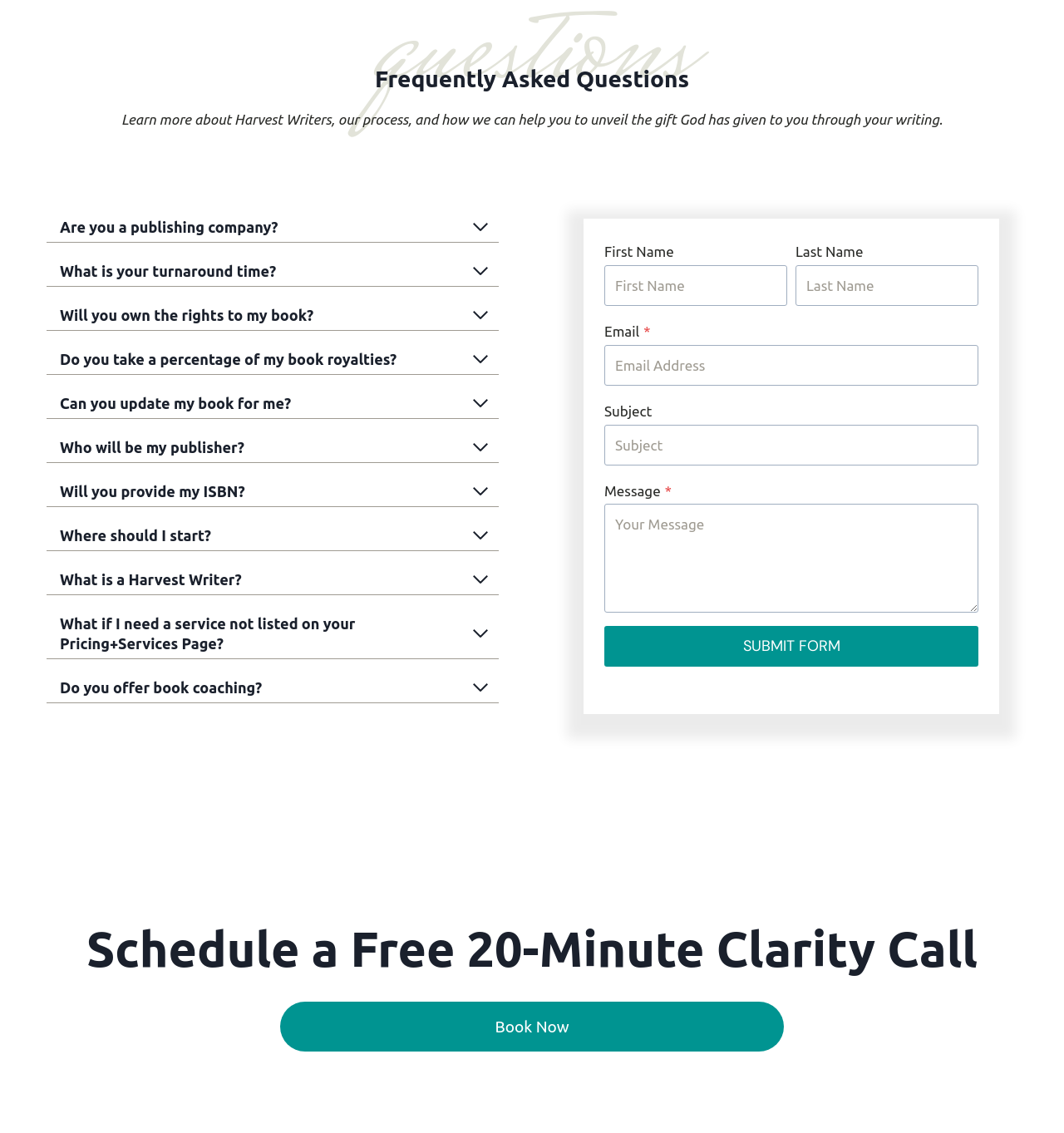Show me the bounding box coordinates of the clickable region to achieve the task as per the instruction: "Click on 'SUBMIT FORM'".

[0.568, 0.553, 0.92, 0.588]